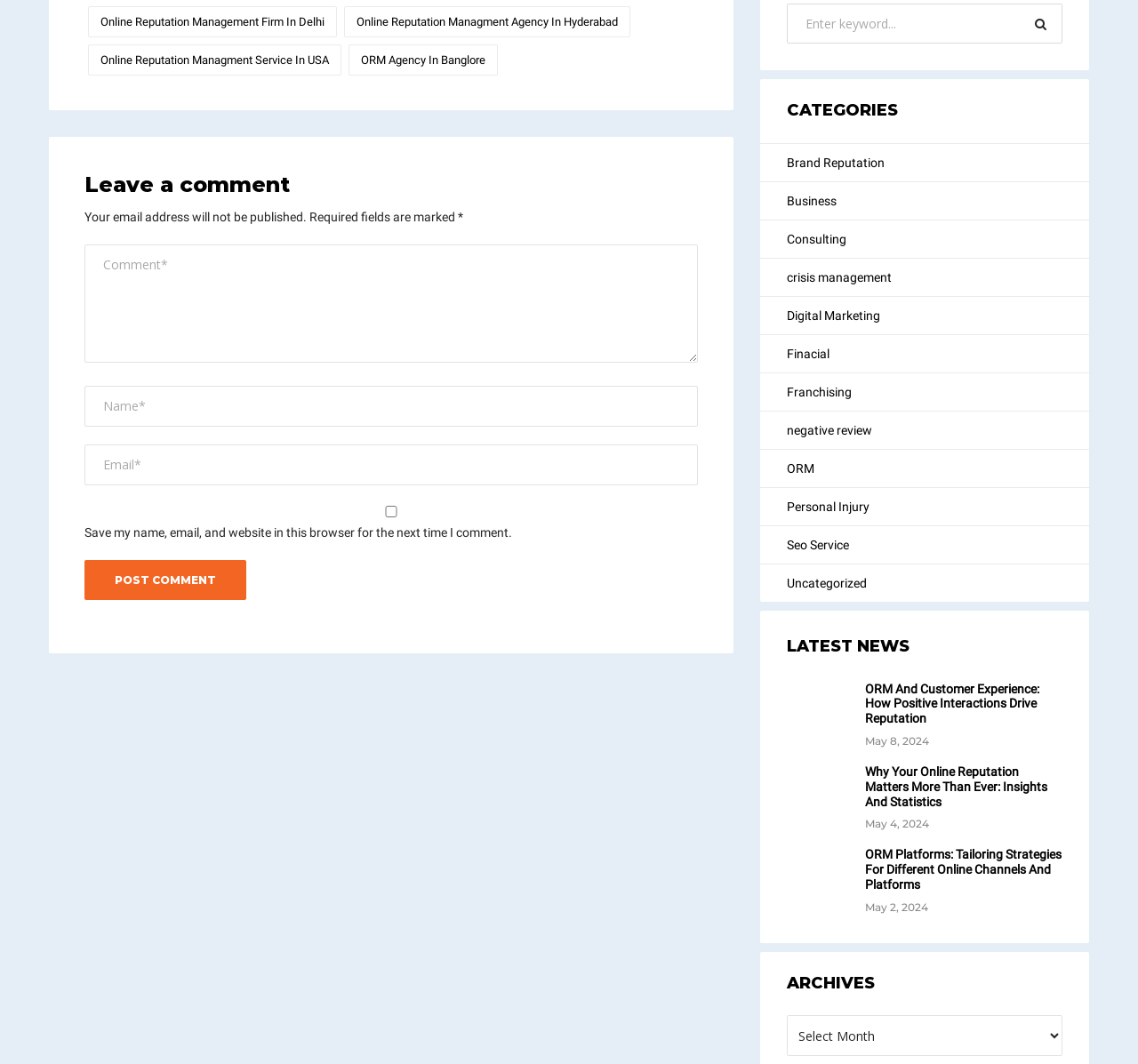Provide the bounding box coordinates in the format (top-left x, top-left y, bottom-right x, bottom-right y). All values are floating point numbers between 0 and 1. Determine the bounding box coordinate of the UI element described as: Consulting

[0.668, 0.206, 0.957, 0.242]